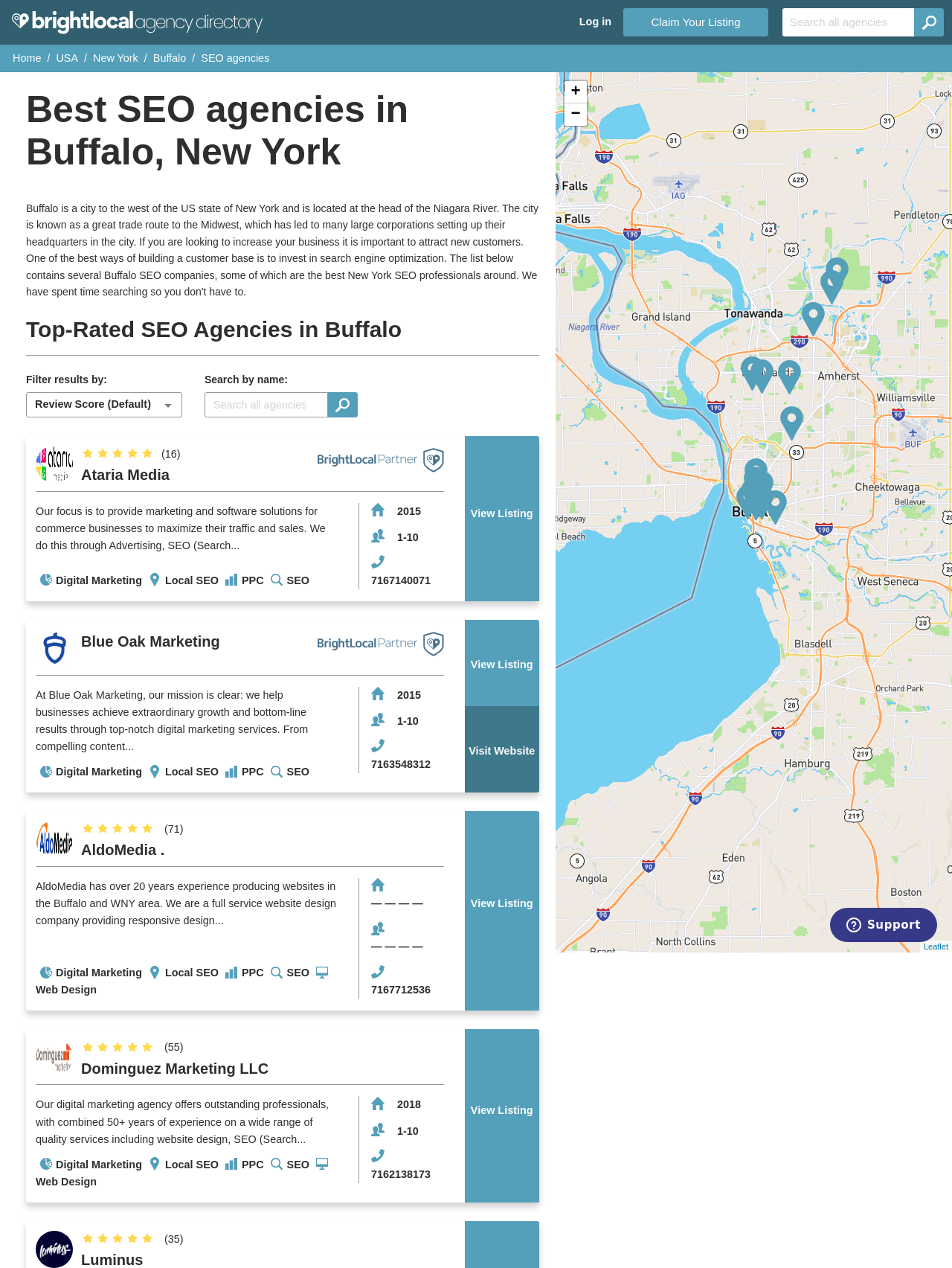How many SEO agencies are listed on this page?
Can you offer a detailed and complete answer to this question?

I counted the number of agency listings on the page, and there are 31 agencies listed.